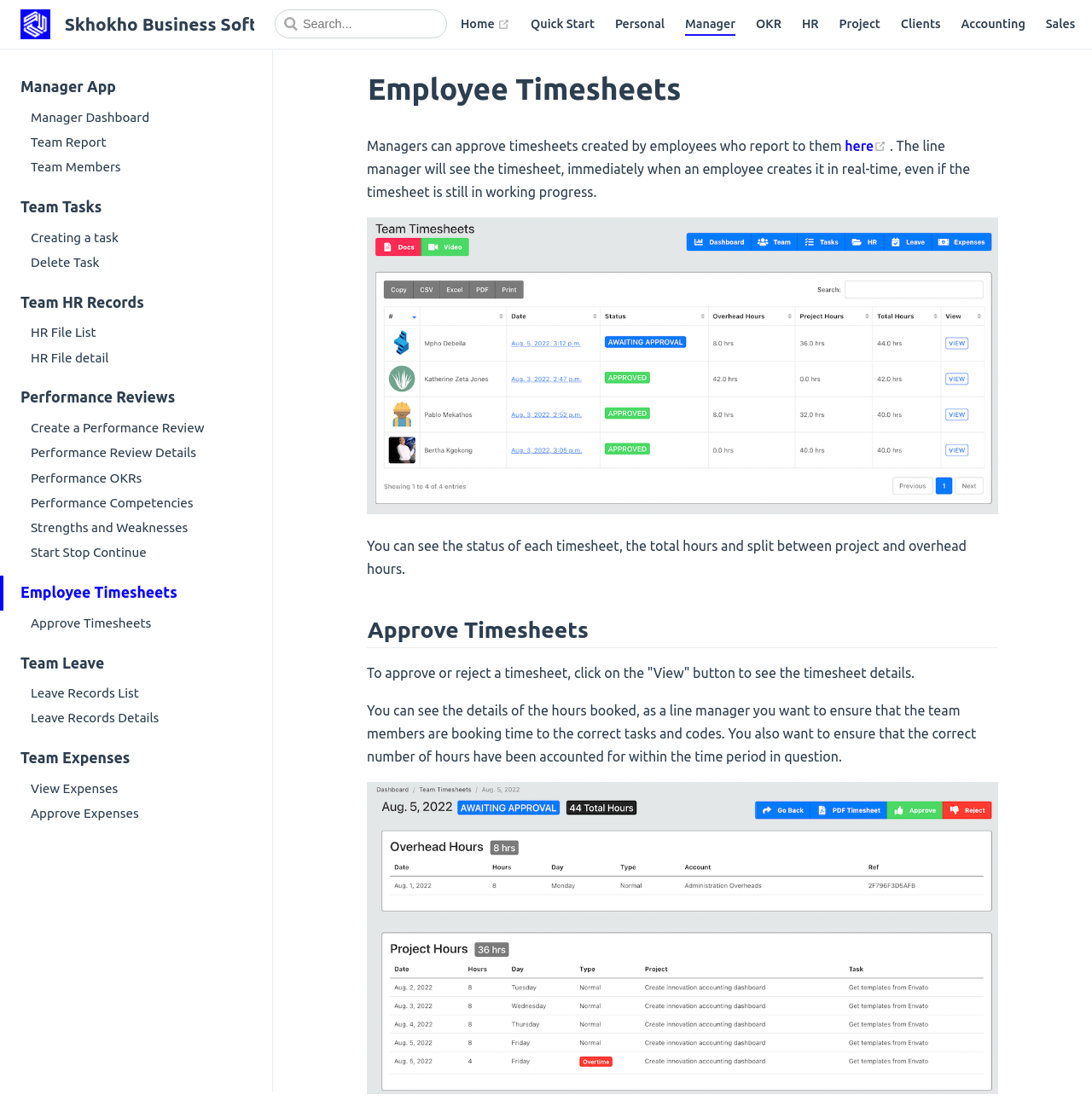What can managers do with timesheets created by employees? From the image, respond with a single word or brief phrase.

Approve timesheets